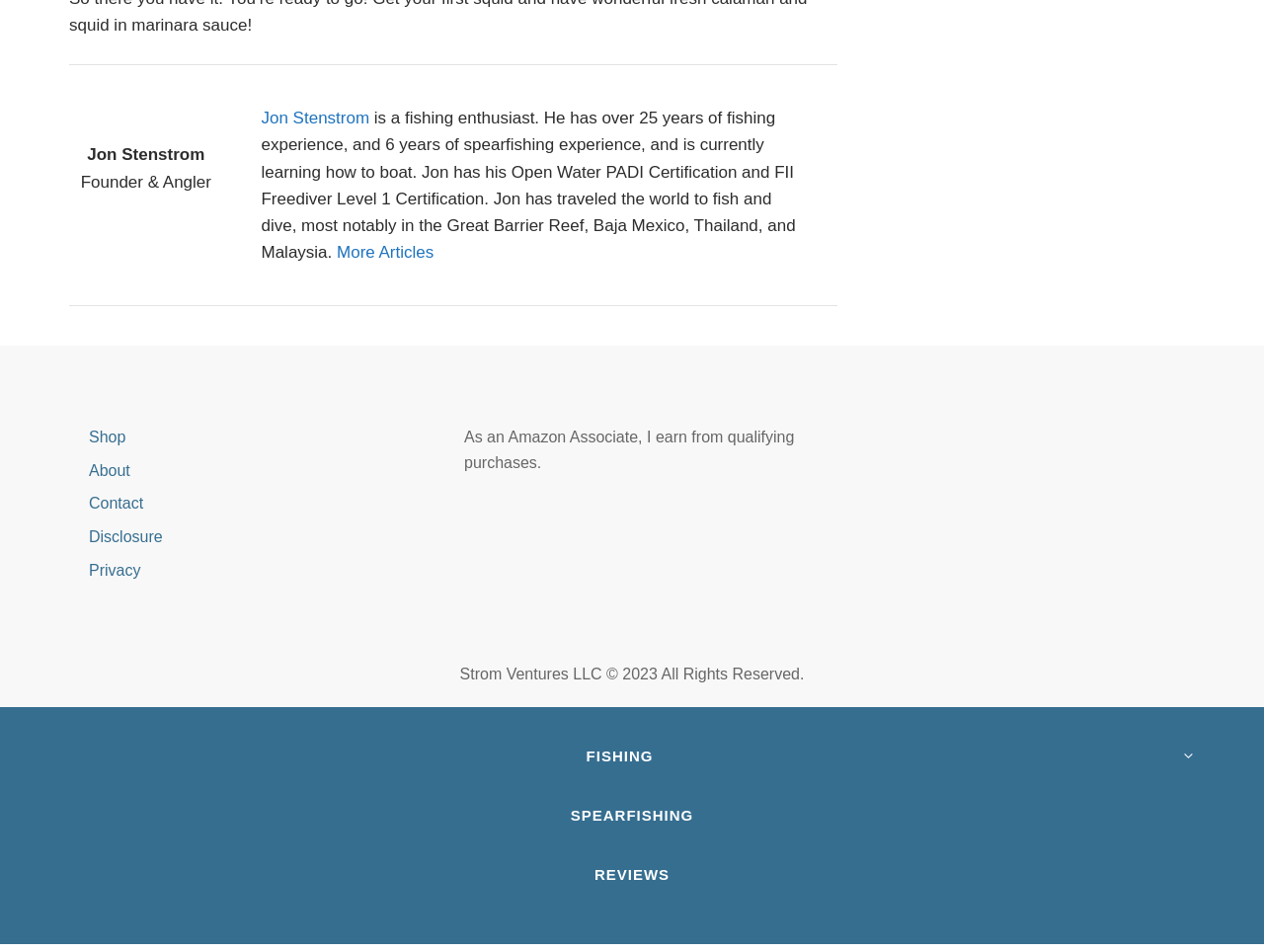Please locate the bounding box coordinates of the element that should be clicked to achieve the given instruction: "Learn more about the author".

[0.07, 0.485, 0.103, 0.503]